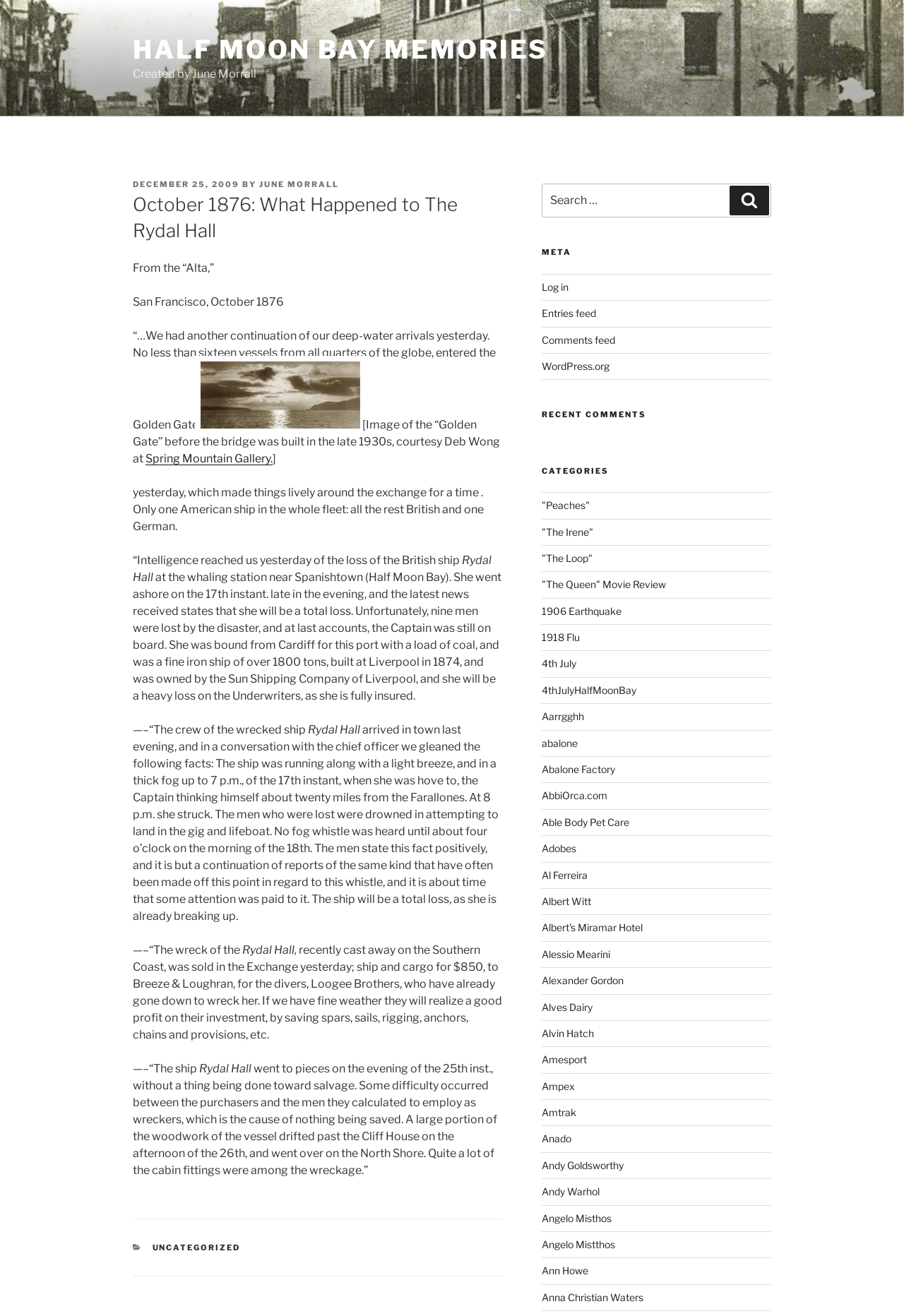Observe the image and answer the following question in detail: What is the name of the author of the article?

The article is created by June Morrall, as indicated at the top of the webpage.